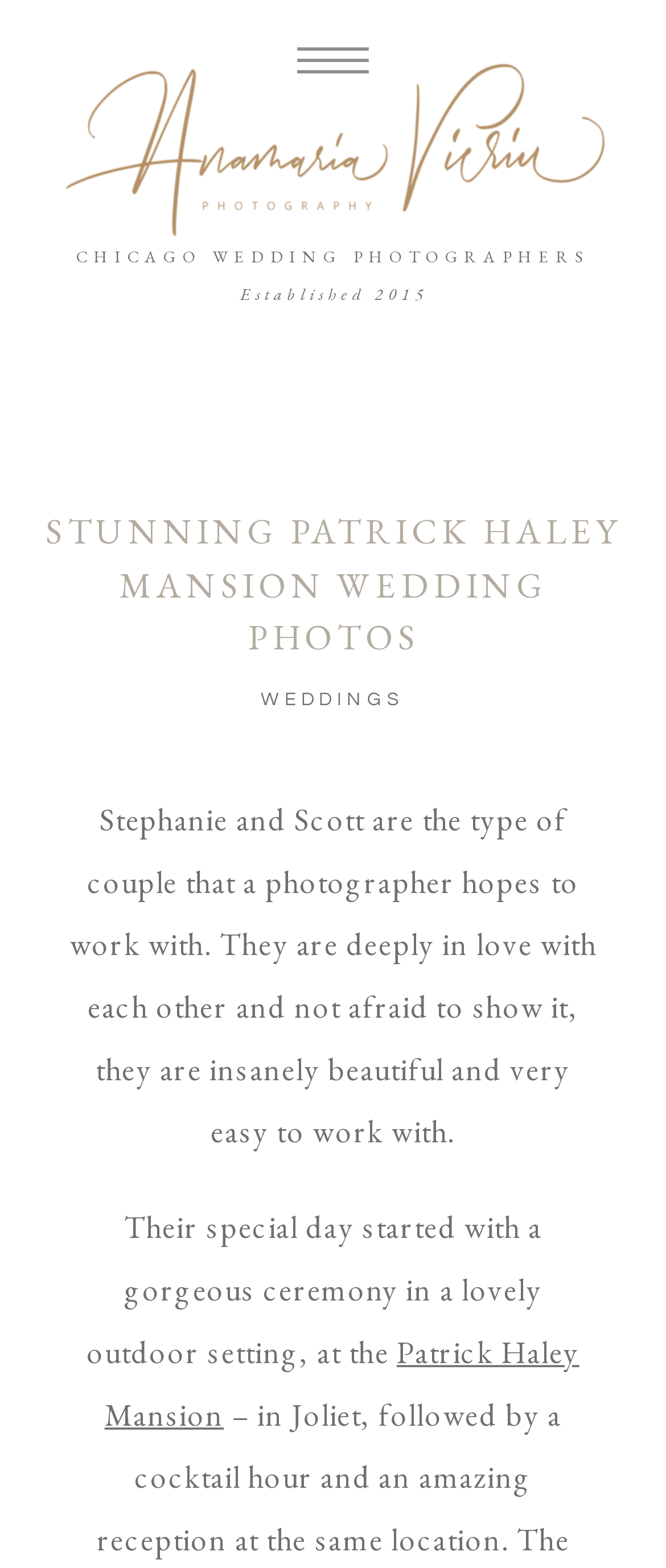Give a detailed explanation of the elements present on the webpage.

The webpage is a gallery of wedding photos taken at the Patrick Haley Mansion in Chicago. At the top, there is a heading that reads "STUNNING PATRICK HALEY MANSION WEDDING PHOTOS" and below it, another heading that says "WEDDINGS". To the left of these headings, there is a link to "CHICAGO WEDDING PHOTOGRAPHERS". 

On the top-right side, there is a small image. Below the headings, there is a paragraph of text that describes a couple, Stephanie and Scott, who got married. The text praises their love for each other and how beautiful they are. 

Further down, there is a continuation of the text, describing the ceremony that took place in a lovely outdoor setting at the Patrick Haley Mansion. The text also includes a link to "Patrick Haley Mansion". At the very top, there is a small text that reads "Established 2015".